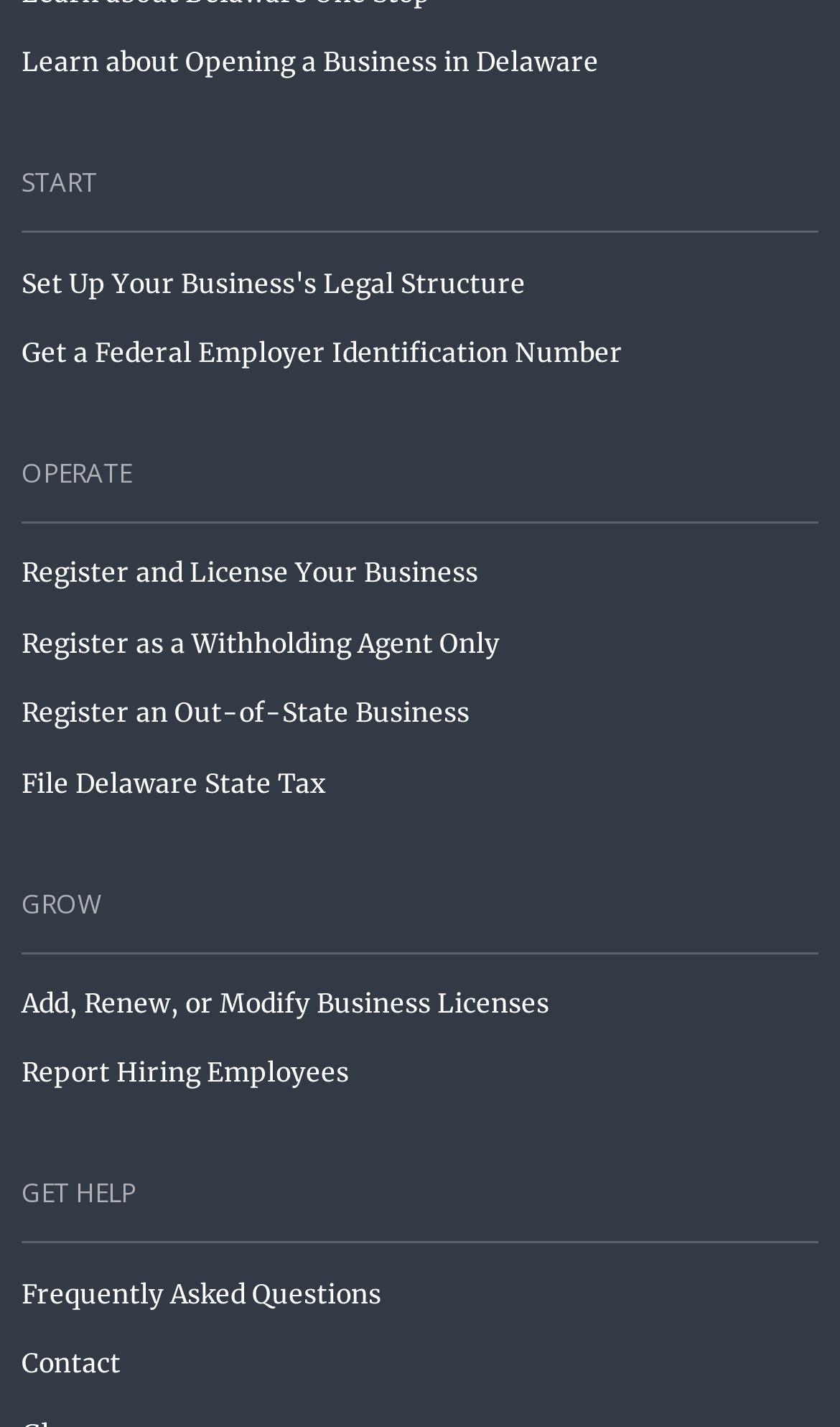How many links are under the 'OPERATE' section?
Refer to the image and respond with a one-word or short-phrase answer.

5